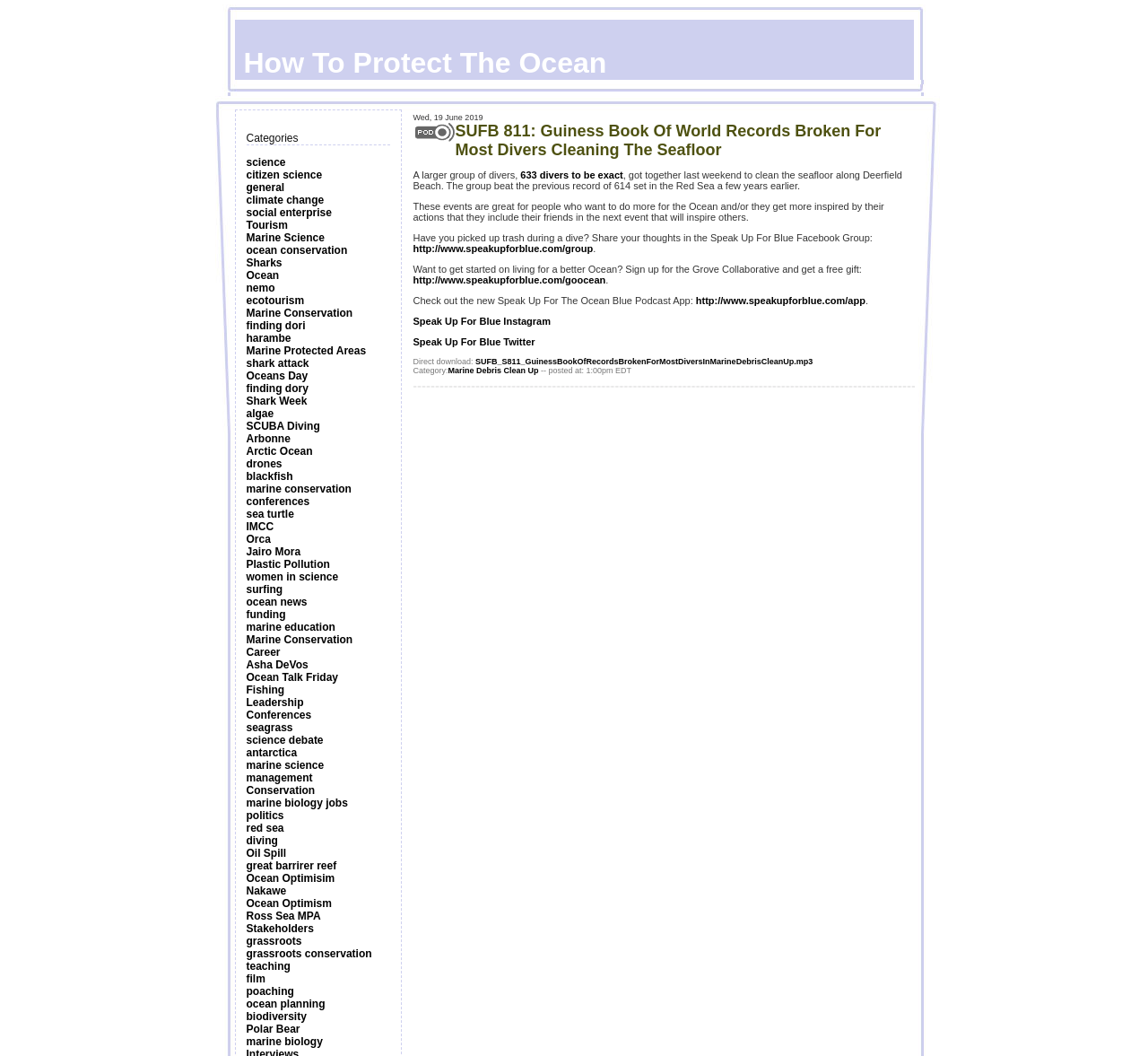Generate a thorough caption detailing the webpage content.

This webpage is about ocean conservation, specifically highlighting a Guinness World Record-breaking event where 633 divers came together to clean the seafloor along Deerfield Beach. The page has a prominent image at the top, taking up about a quarter of the screen. Below the image, there is a list of categories, including "science", "citizen science", "general", and many others, with 49 links in total. These links are arranged in a vertical column, taking up about a third of the screen.

To the right of the category list, there is a table with a single row and cell. The cell contains a block of text describing the record-breaking event, including details about the divers and the location. The text also mentions the benefits of such events, inspiring people to take action for the ocean. There are several links within the text, including one to a Facebook group and another to a podcast app.

At the top of the page, there is a title "How To Protect The Ocean : SUFB 811: Guiness Book Of World Records Broken For Most Divers Cleaning The Seafloor", which is also the title of the webpage. Overall, the page has a clean and organized layout, with a clear focus on promoting ocean conservation and highlighting a notable achievement in this field.